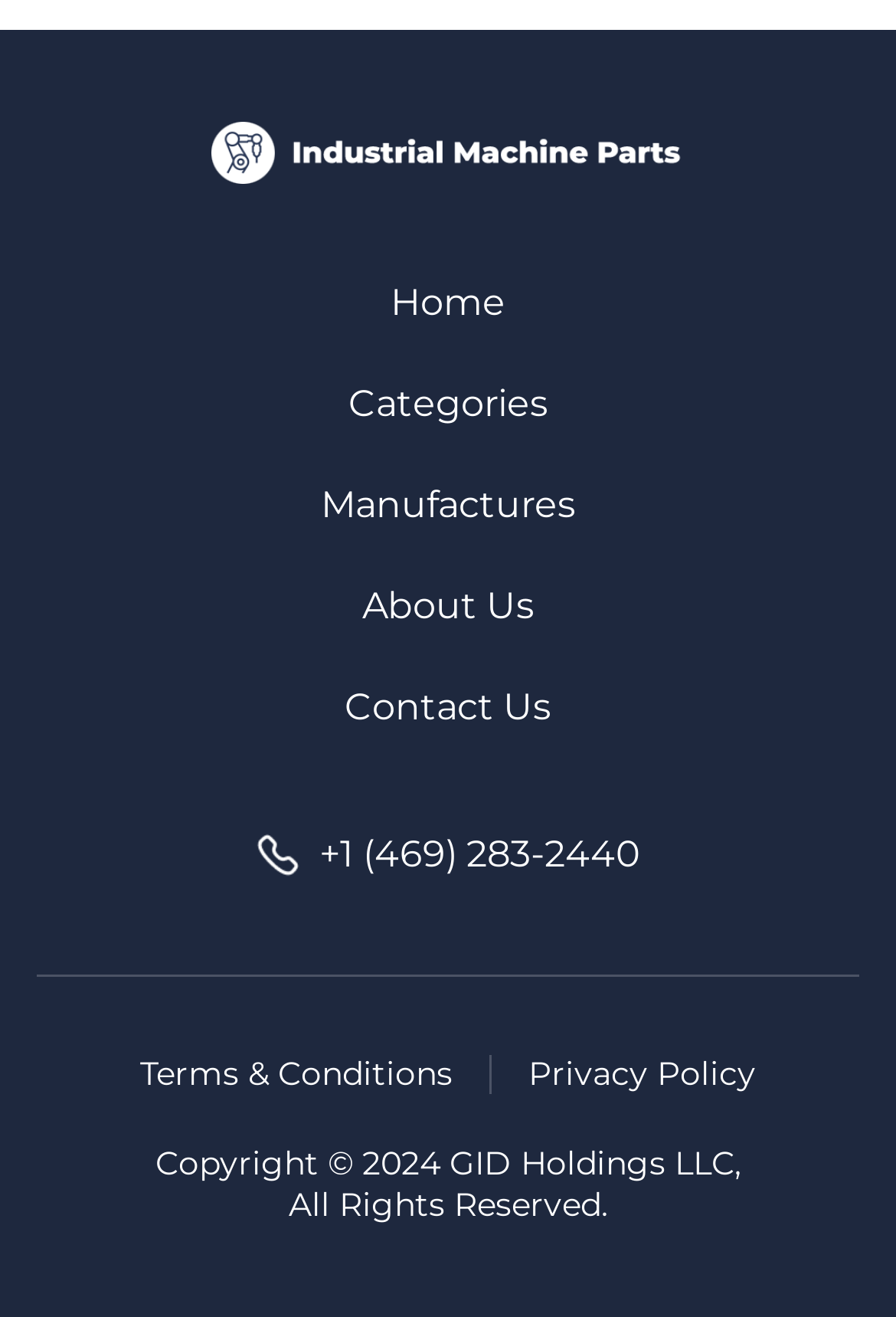Can you give a detailed response to the following question using the information from the image? What is the copyright year on the webpage?

I found the copyright year by examining the StaticText element with the bounding box coordinates [0.173, 0.868, 0.827, 0.93], which contains the text 'Copyright © 2024 GID Holdings LLC, All Rights Reserved.'.